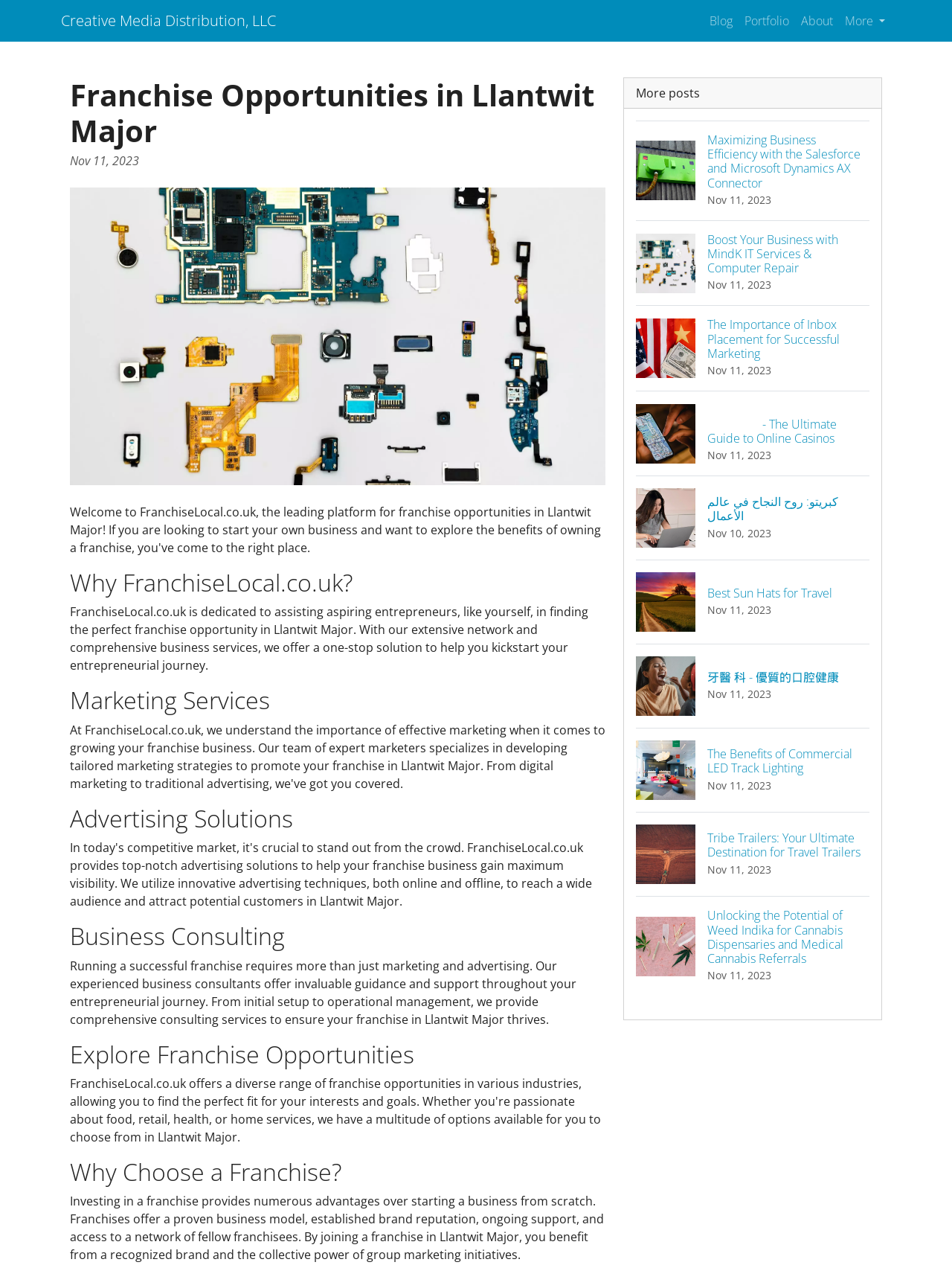Identify the bounding box coordinates for the element you need to click to achieve the following task: "Read more about 'Franchise Opportunities in Llantwit Major'". The coordinates must be four float values ranging from 0 to 1, formatted as [left, top, right, bottom].

[0.073, 0.061, 0.636, 0.117]